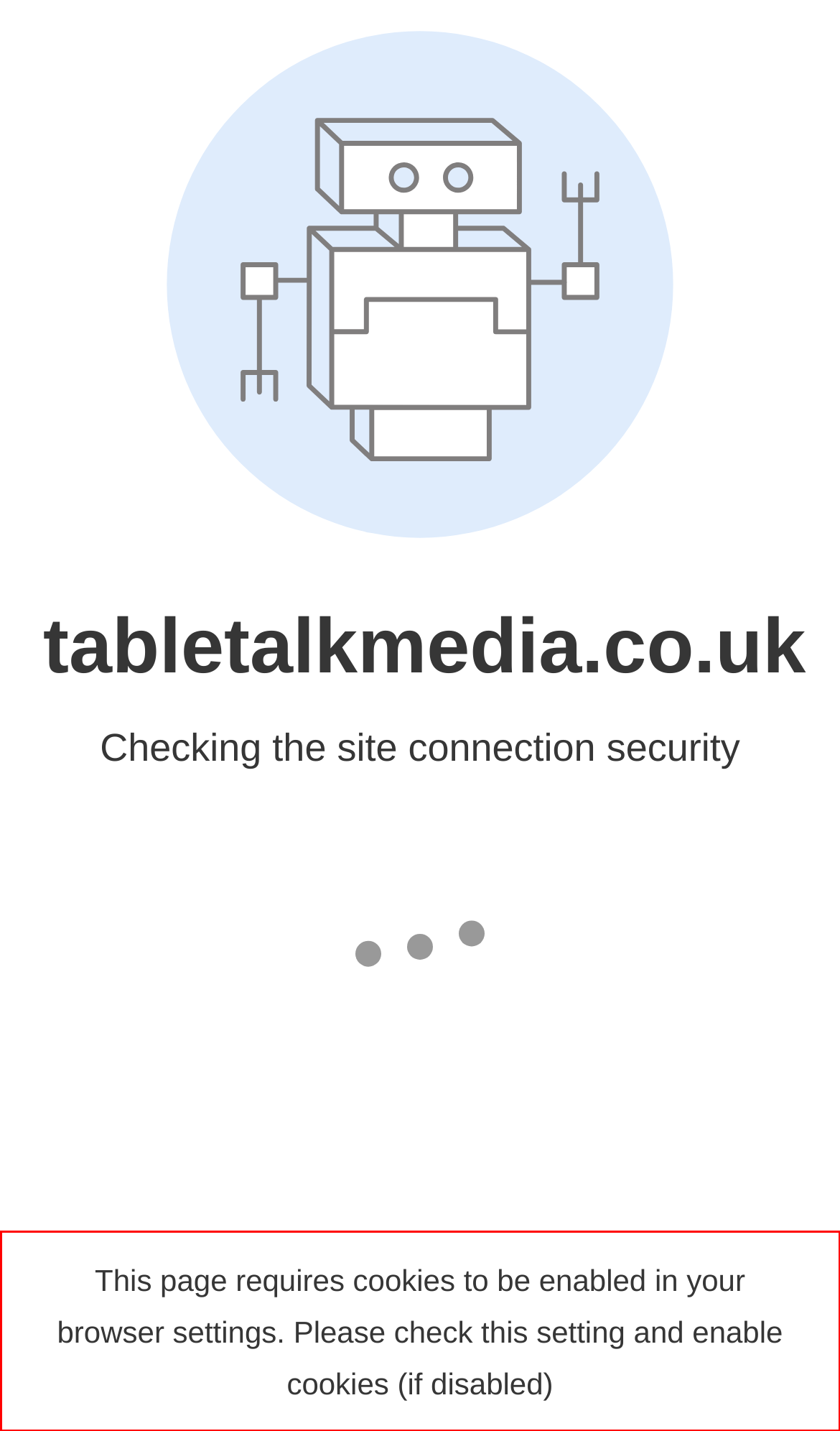Please perform OCR on the UI element surrounded by the red bounding box in the given webpage screenshot and extract its text content.

This page requires cookies to be enabled in your browser settings. Please check this setting and enable cookies (if disabled)